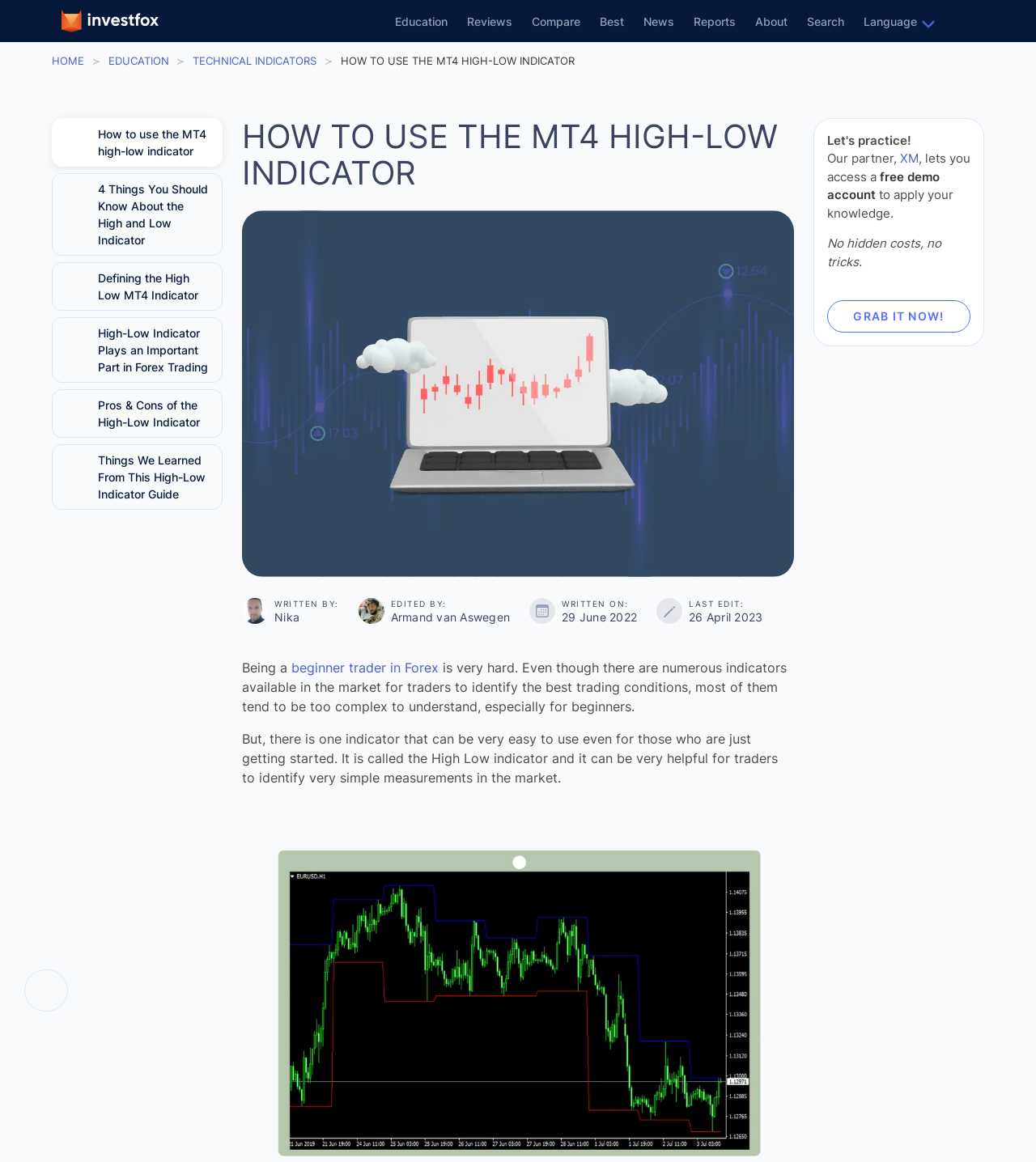Calculate the bounding box coordinates of the UI element given the description: "beginner trader in Forex".

[0.281, 0.568, 0.424, 0.582]